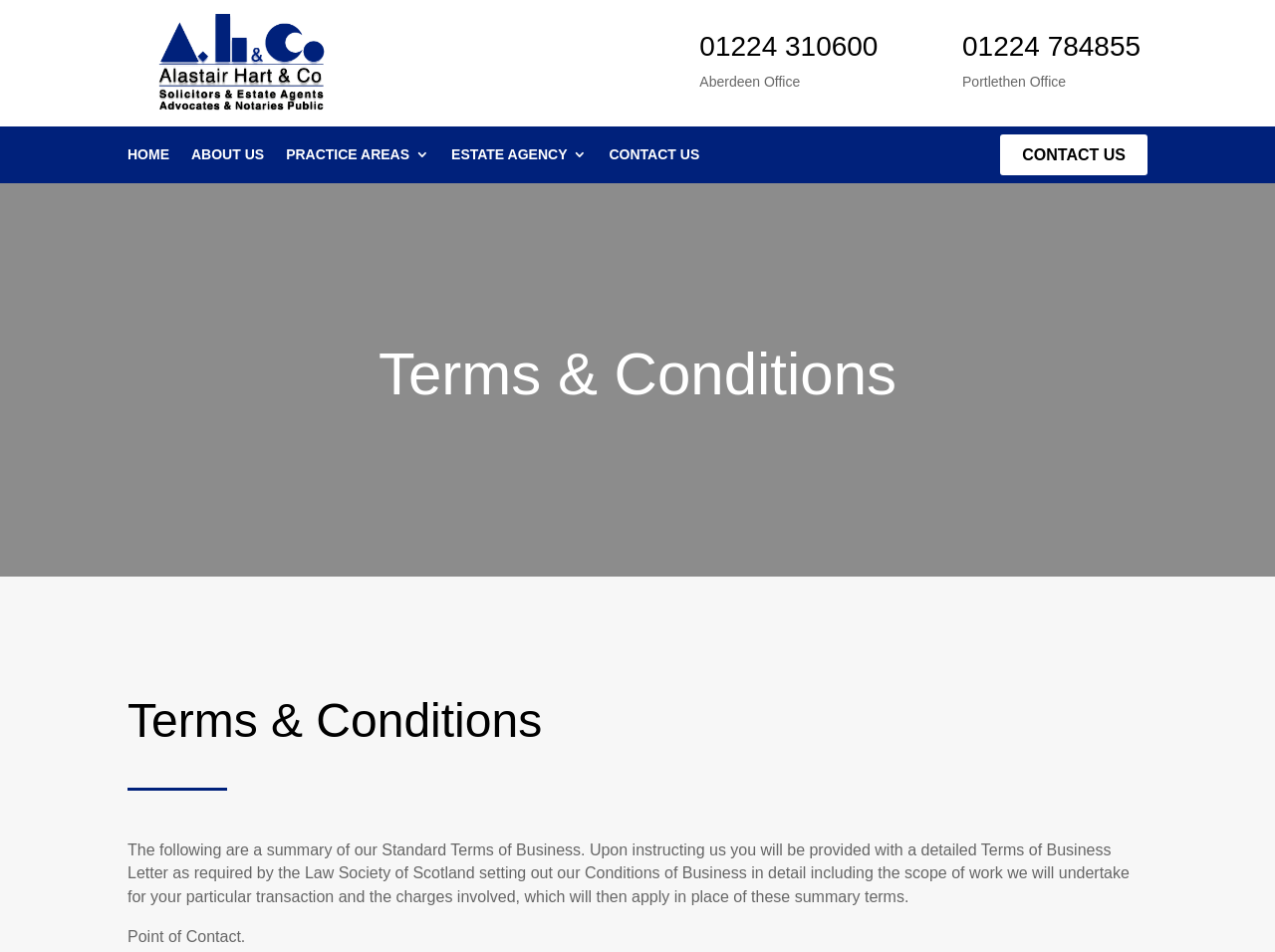Find the bounding box coordinates of the area to click in order to follow the instruction: "read terms and conditions".

[0.227, 0.343, 0.773, 0.454]